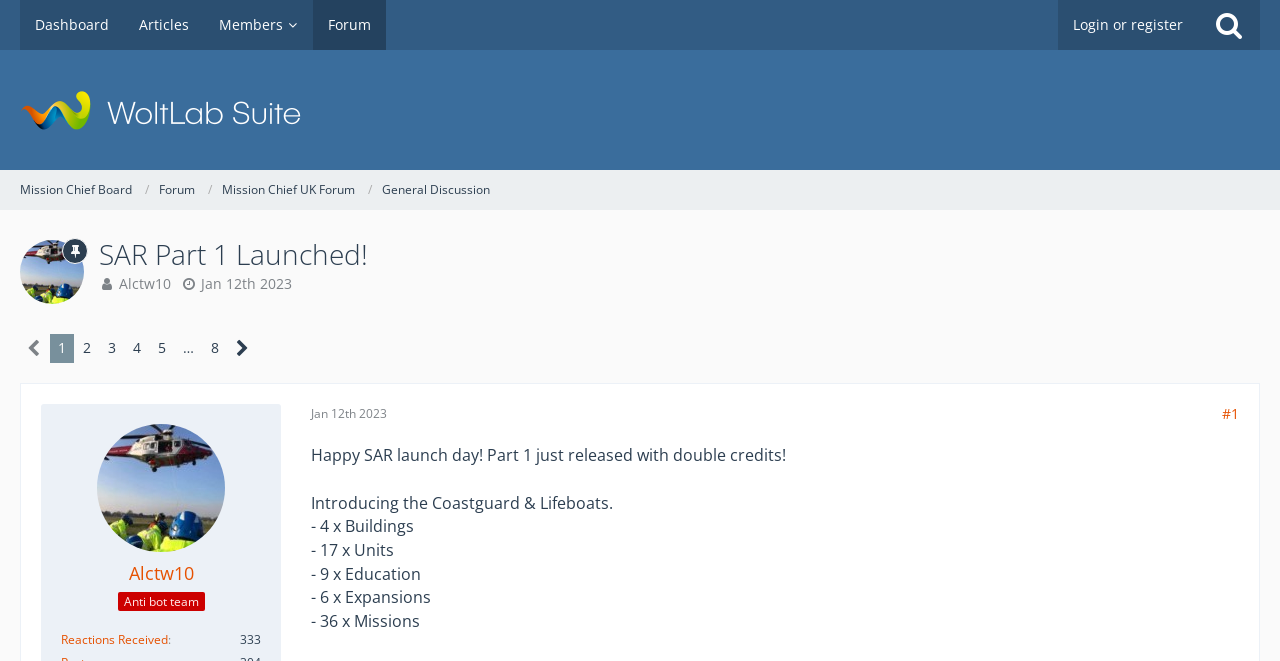Provide the bounding box coordinates of the HTML element described by the text: "Reactions Received". The coordinates should be in the format [left, top, right, bottom] with values between 0 and 1.

[0.048, 0.955, 0.131, 0.981]